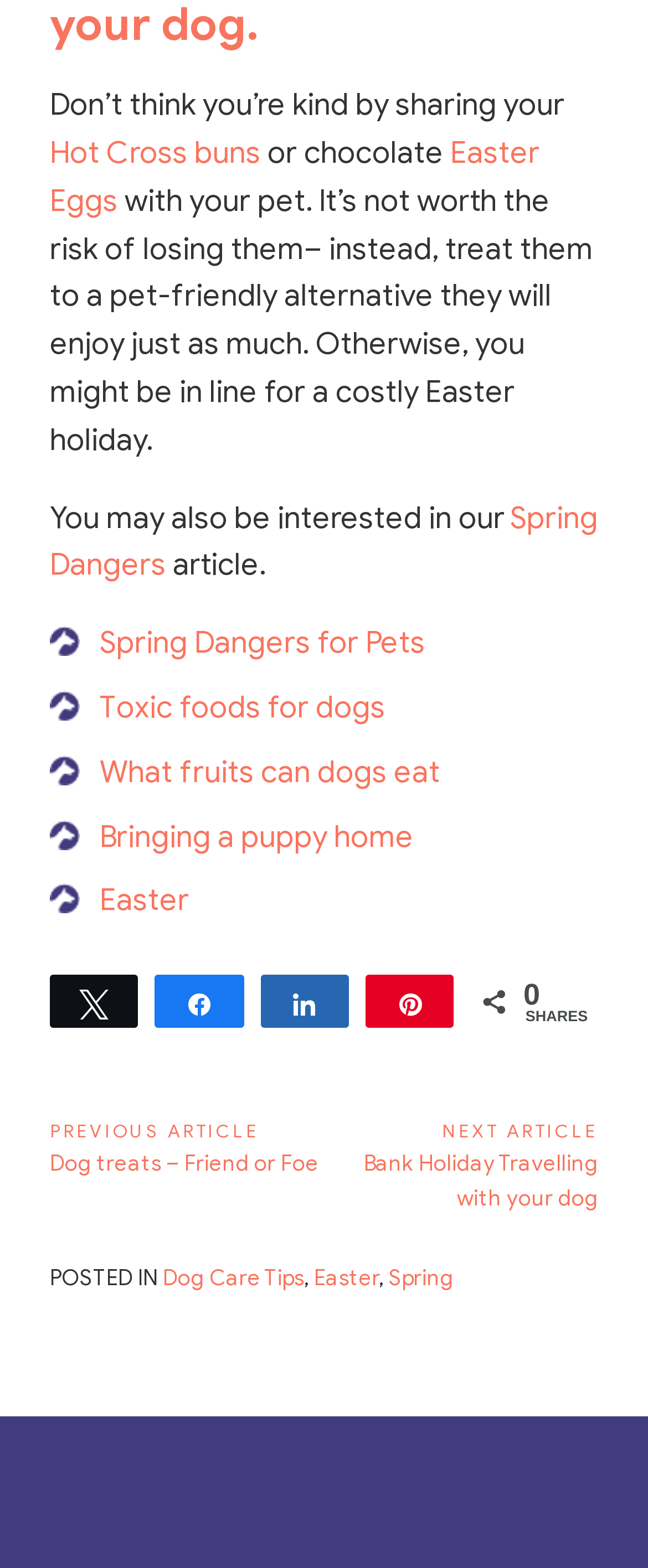Please specify the bounding box coordinates in the format (top-left x, top-left y, bottom-right x, bottom-right y), with all values as floating point numbers between 0 and 1. Identify the bounding box of the UI element described by: Easter Eggs

[0.077, 0.086, 0.833, 0.14]